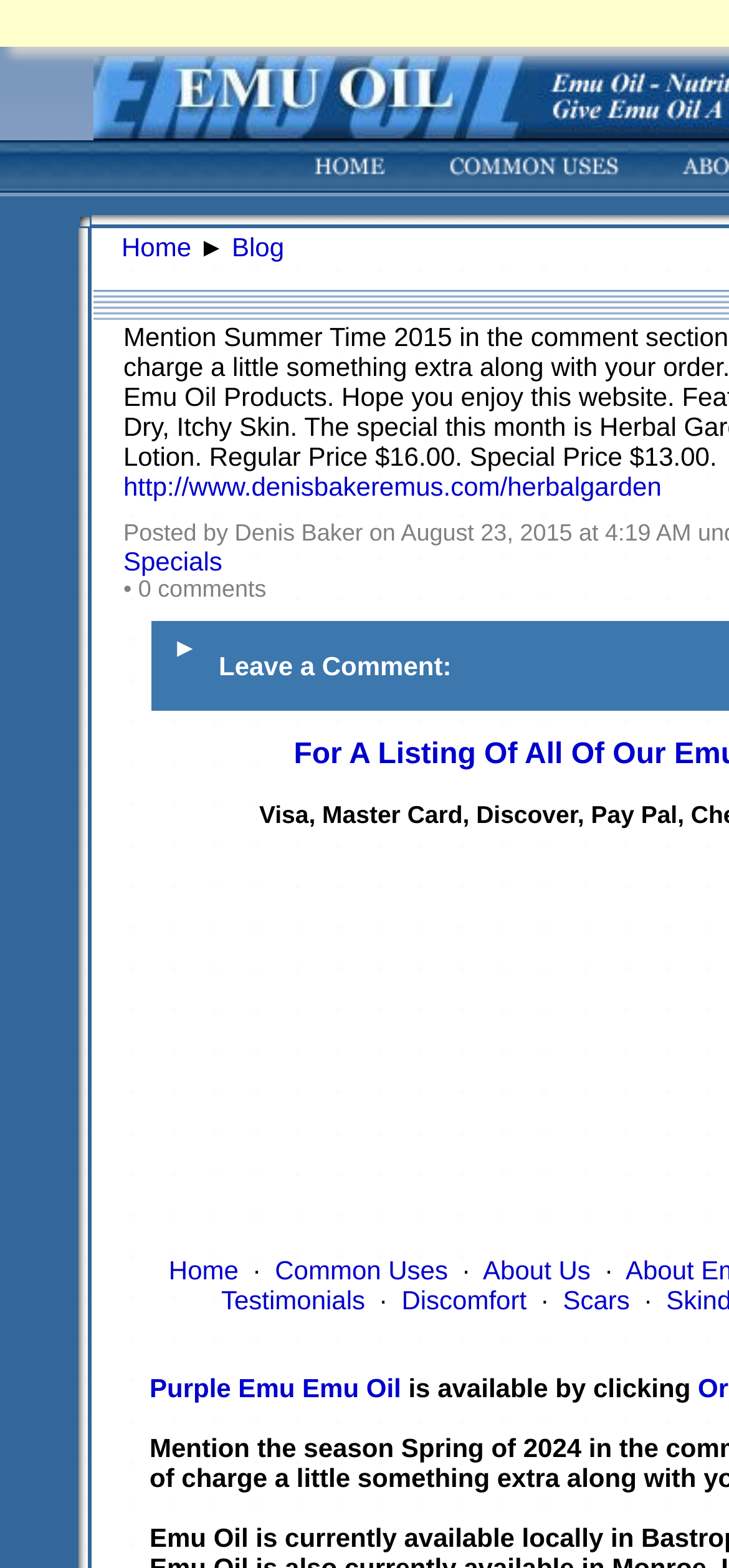Locate the bounding box coordinates of the element that needs to be clicked to carry out the instruction: "View Common Uses". The coordinates should be given as four float numbers ranging from 0 to 1, i.e., [left, top, right, bottom].

[0.616, 0.089, 0.849, 0.123]